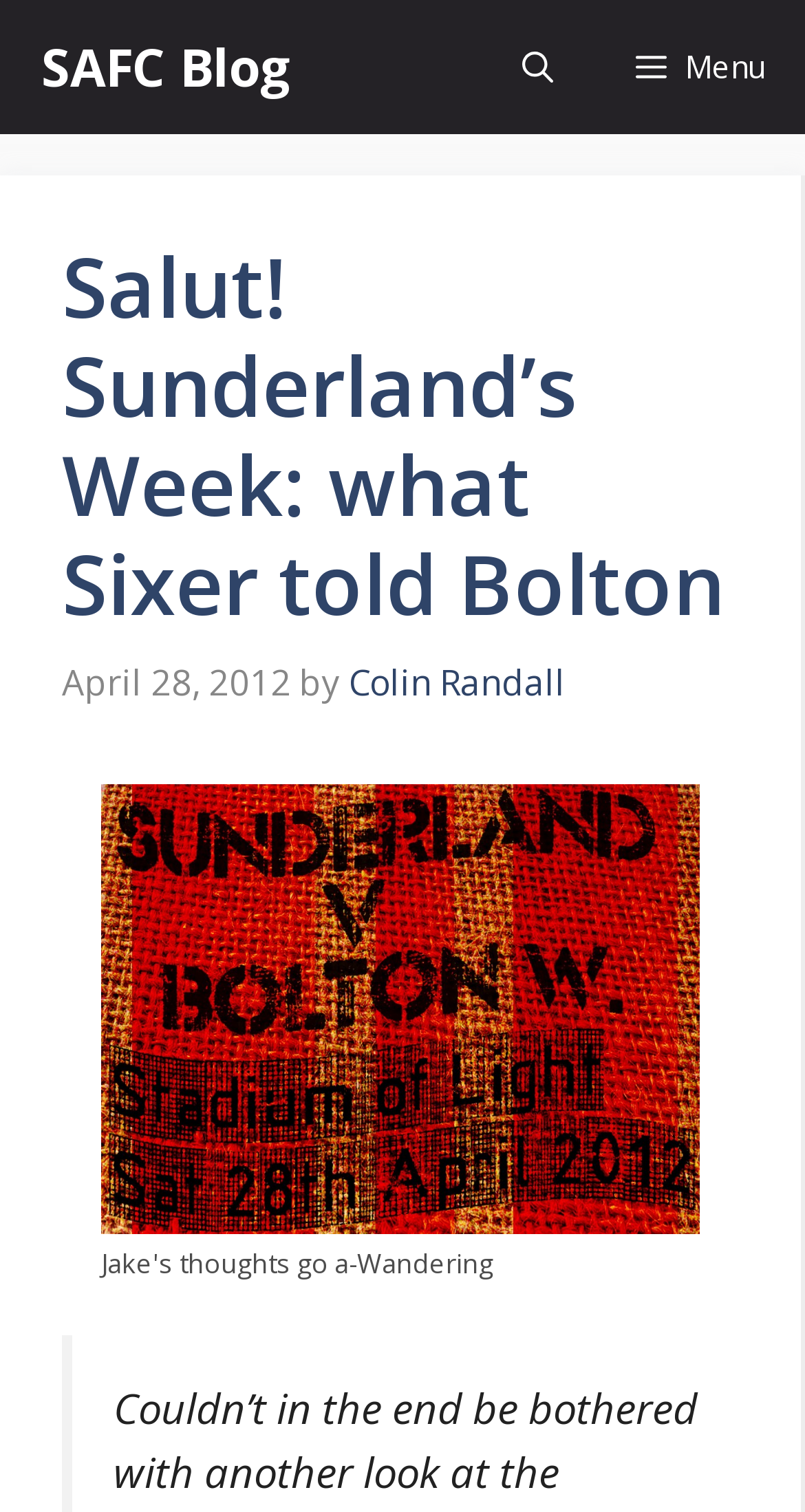Determine the bounding box coordinates of the UI element that matches the following description: "Menu". The coordinates should be four float numbers between 0 and 1 in the format [left, top, right, bottom].

[0.738, 0.0, 1.0, 0.089]